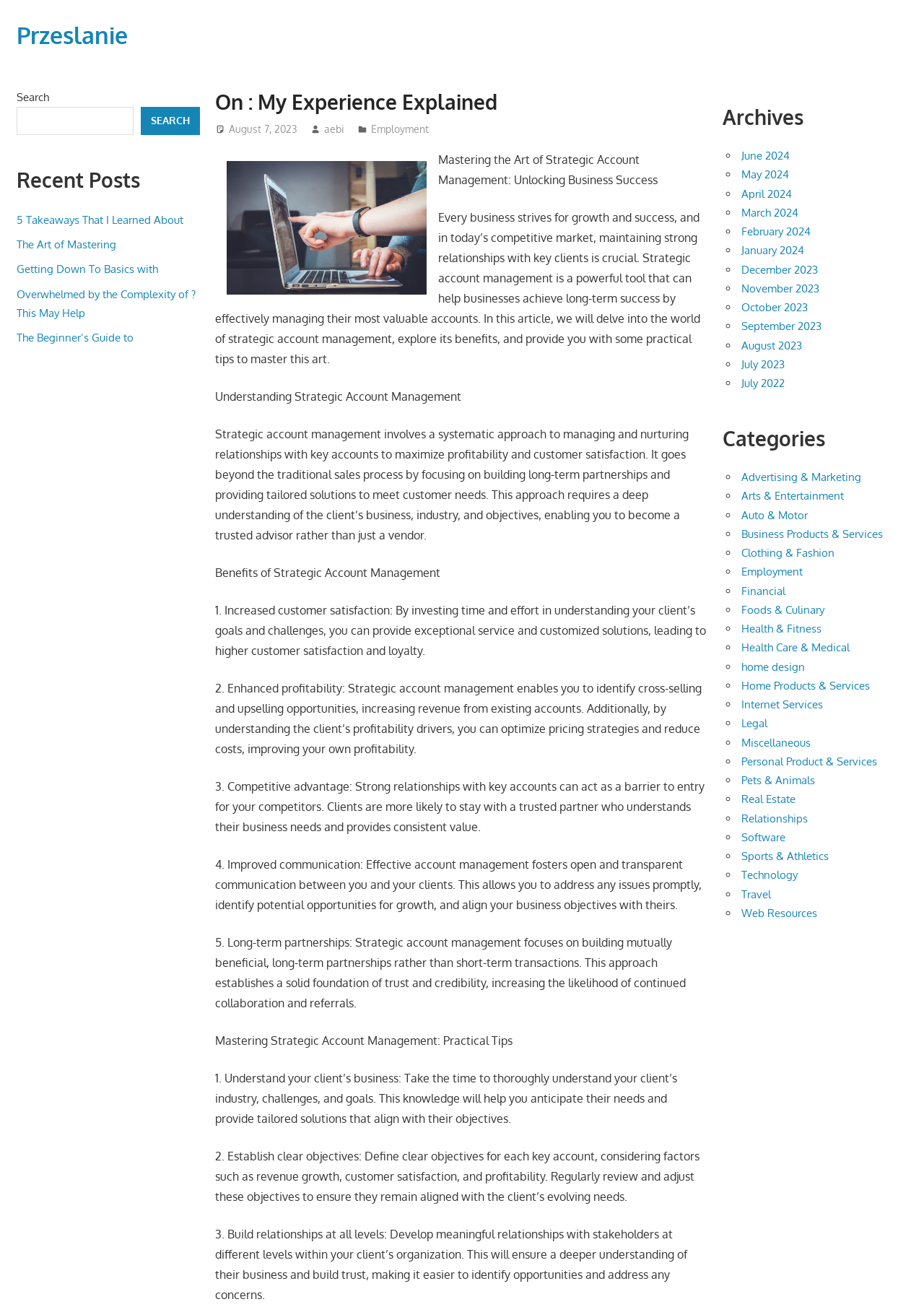Please identify the bounding box coordinates of the element on the webpage that should be clicked to follow this instruction: "View archives from August 2023". The bounding box coordinates should be given as four float numbers between 0 and 1, formatted as [left, top, right, bottom].

[0.802, 0.259, 0.868, 0.269]